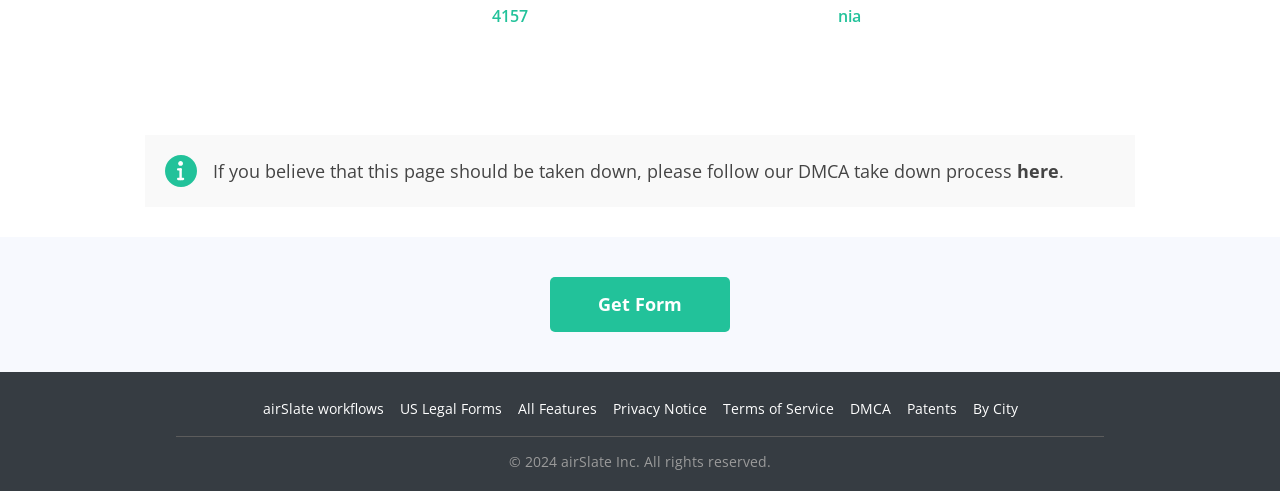Please identify the bounding box coordinates of the element I should click to complete this instruction: 'Check the Privacy Notice'. The coordinates should be given as four float numbers between 0 and 1, like this: [left, top, right, bottom].

[0.479, 0.813, 0.552, 0.851]